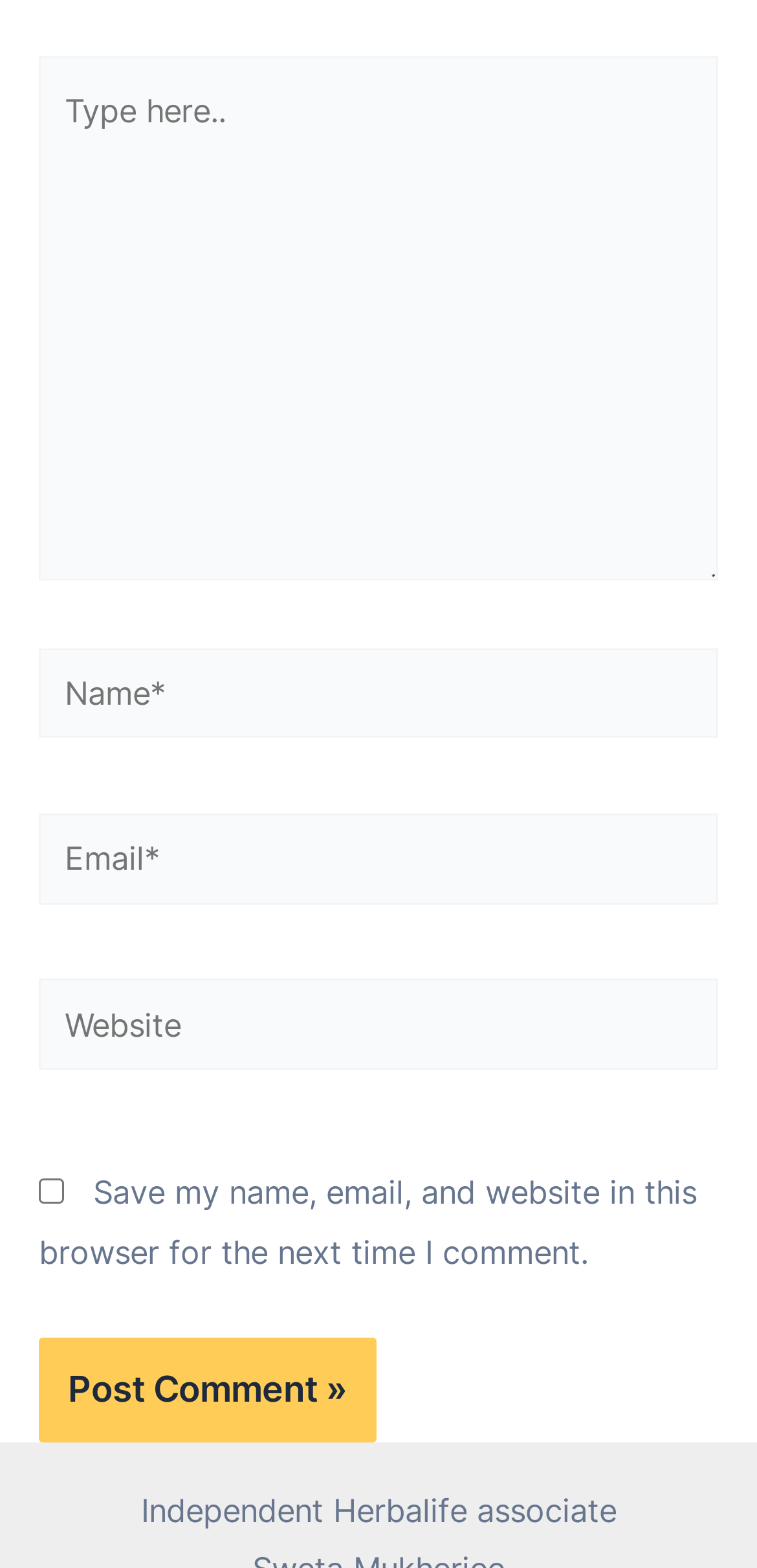Use one word or a short phrase to answer the question provided: 
Is the 'Website' field required?

No